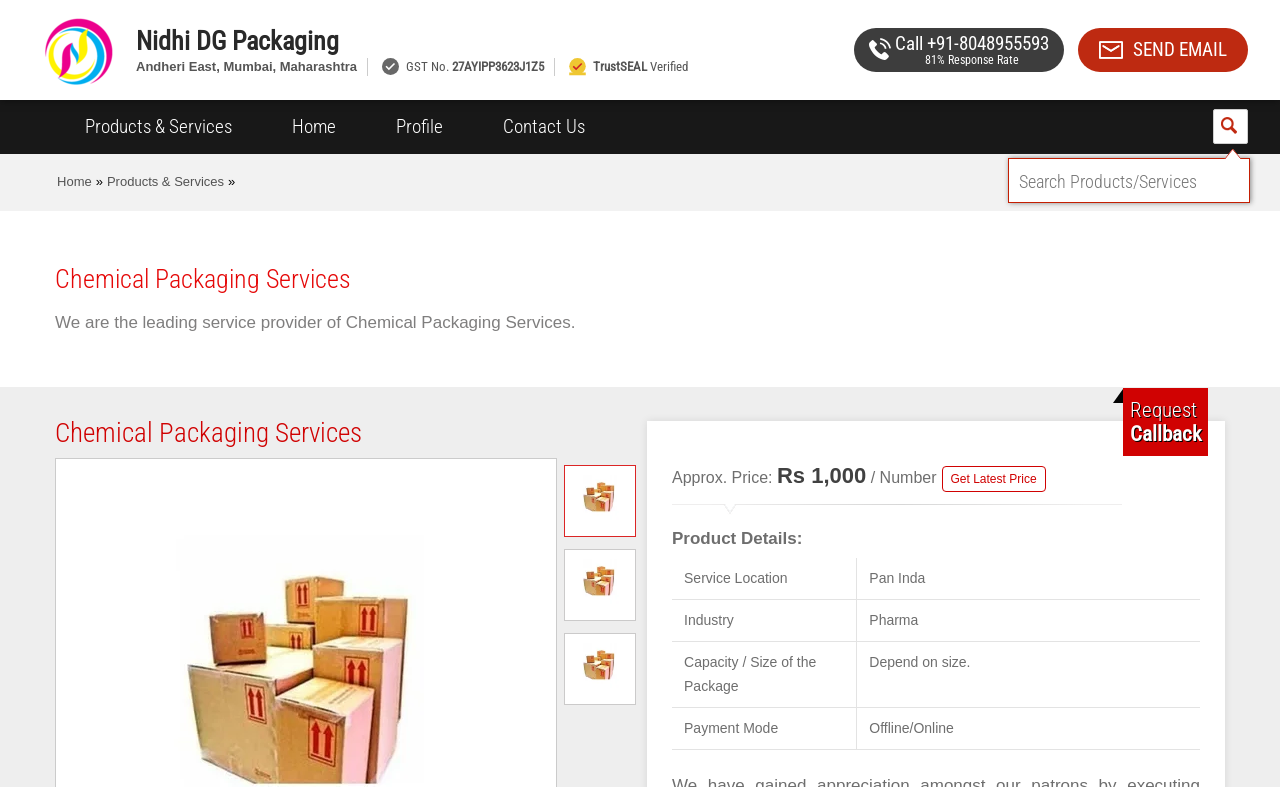Given the element description: "Call +91-804895559381% Response Rate", predict the bounding box coordinates of this UI element. The coordinates must be four float numbers between 0 and 1, given as [left, top, right, bottom].

[0.667, 0.035, 0.831, 0.092]